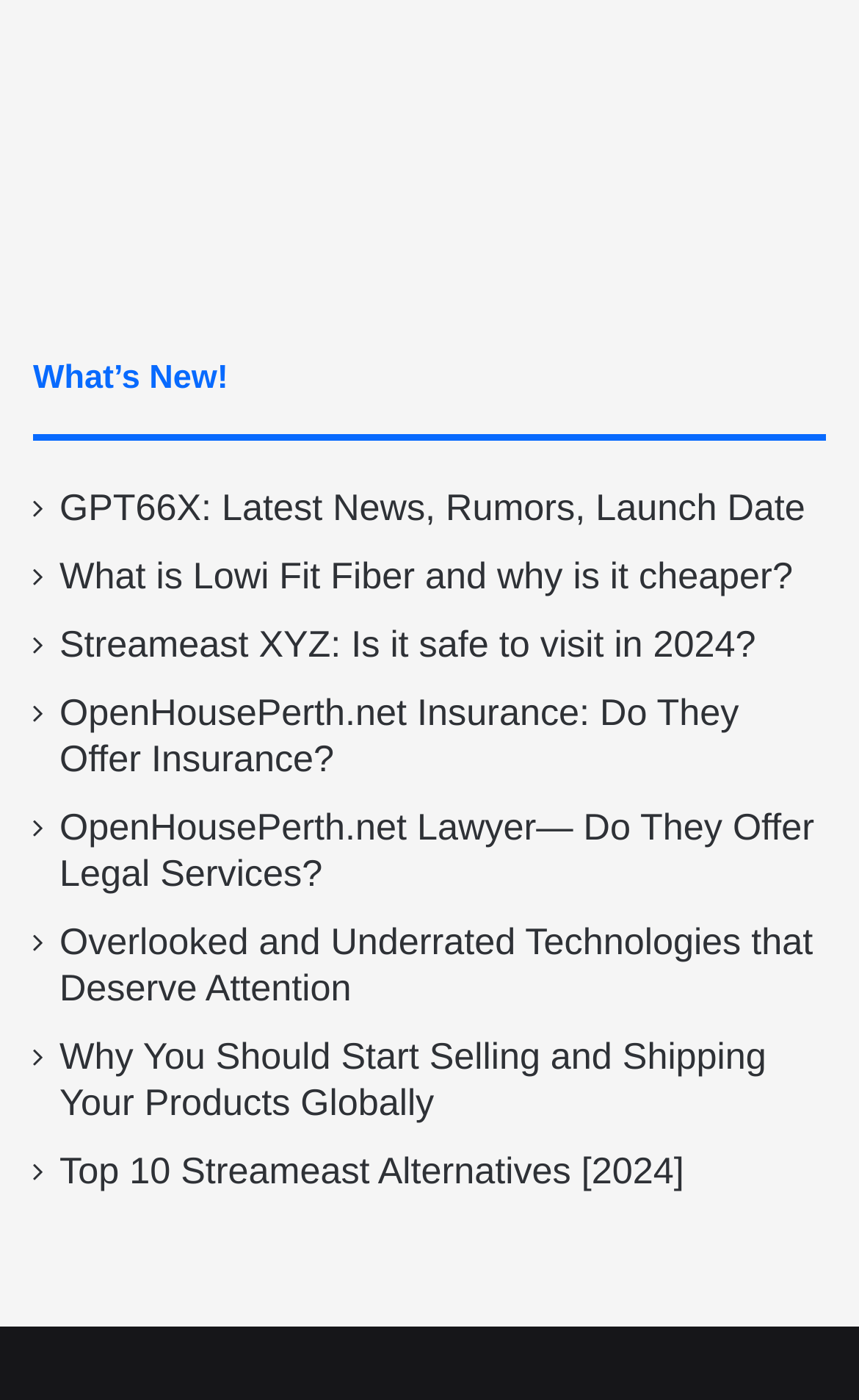Specify the bounding box coordinates for the region that must be clicked to perform the given instruction: "Check OpenHousePerth.net Insurance".

[0.069, 0.494, 0.86, 0.557]